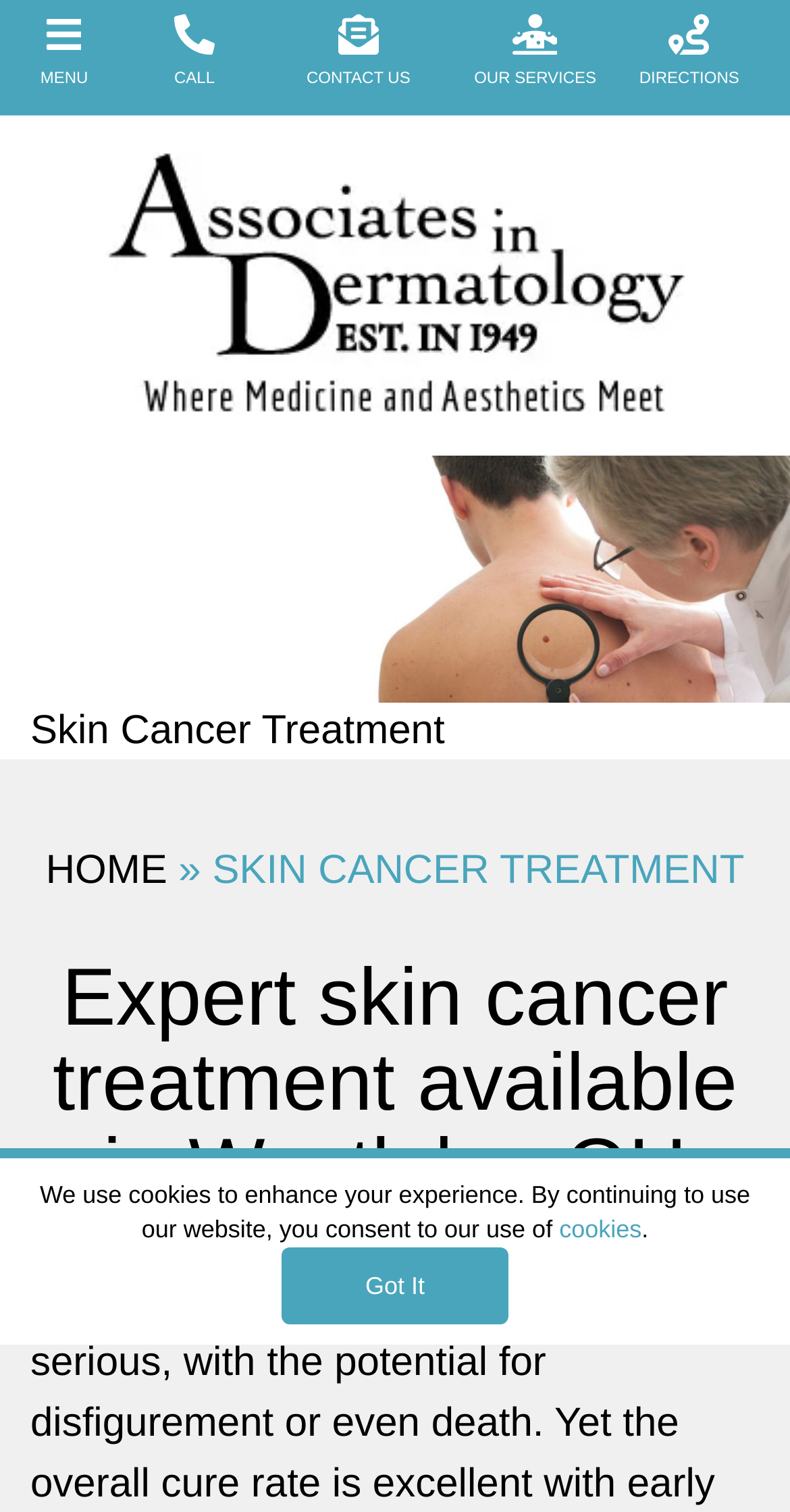Identify the bounding box coordinates of the region that should be clicked to execute the following instruction: "Click the CONTACT US link".

[0.33, 0.0, 0.577, 0.074]